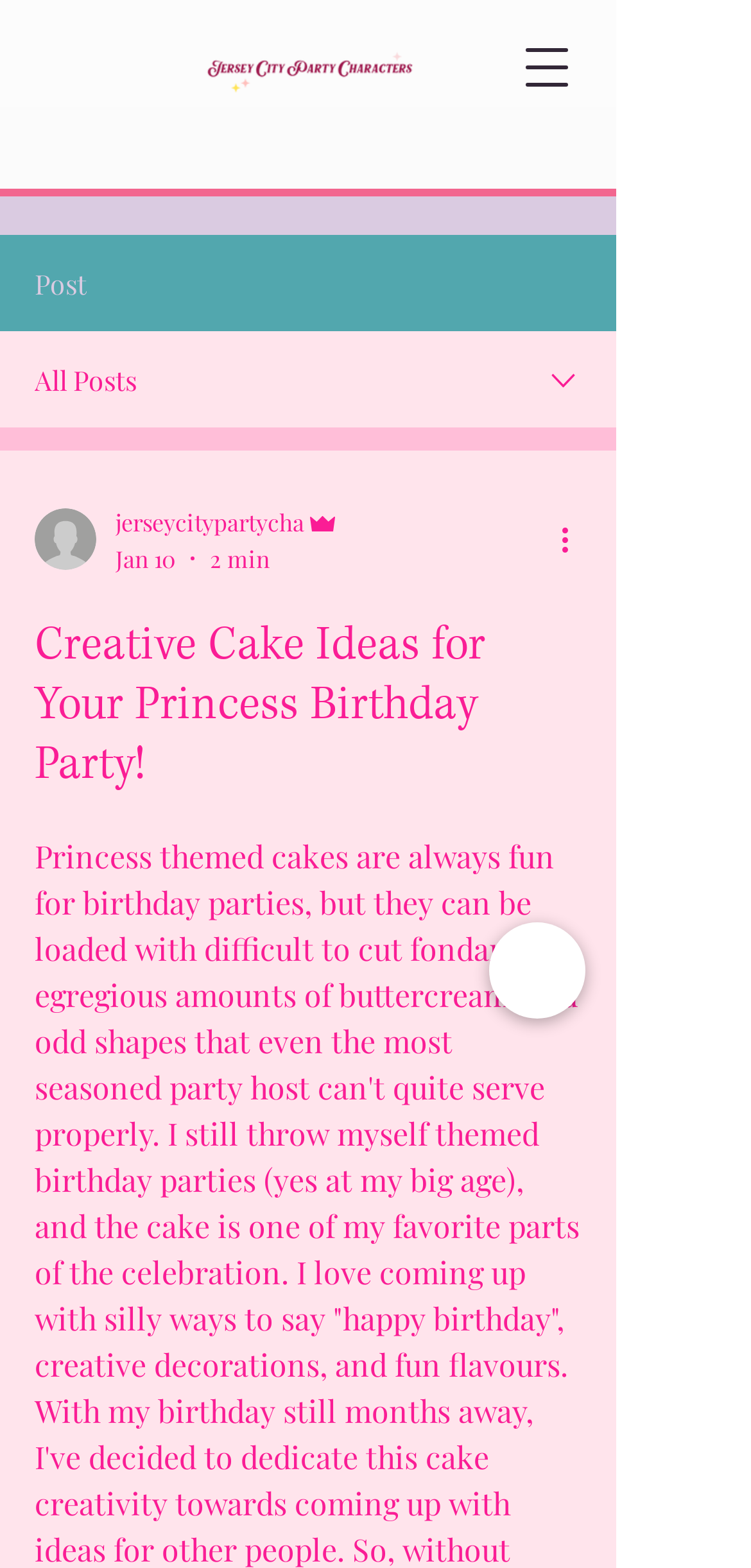Provide the text content of the webpage's main heading.

Creative Cake Ideas for Your Princess Birthday Party!